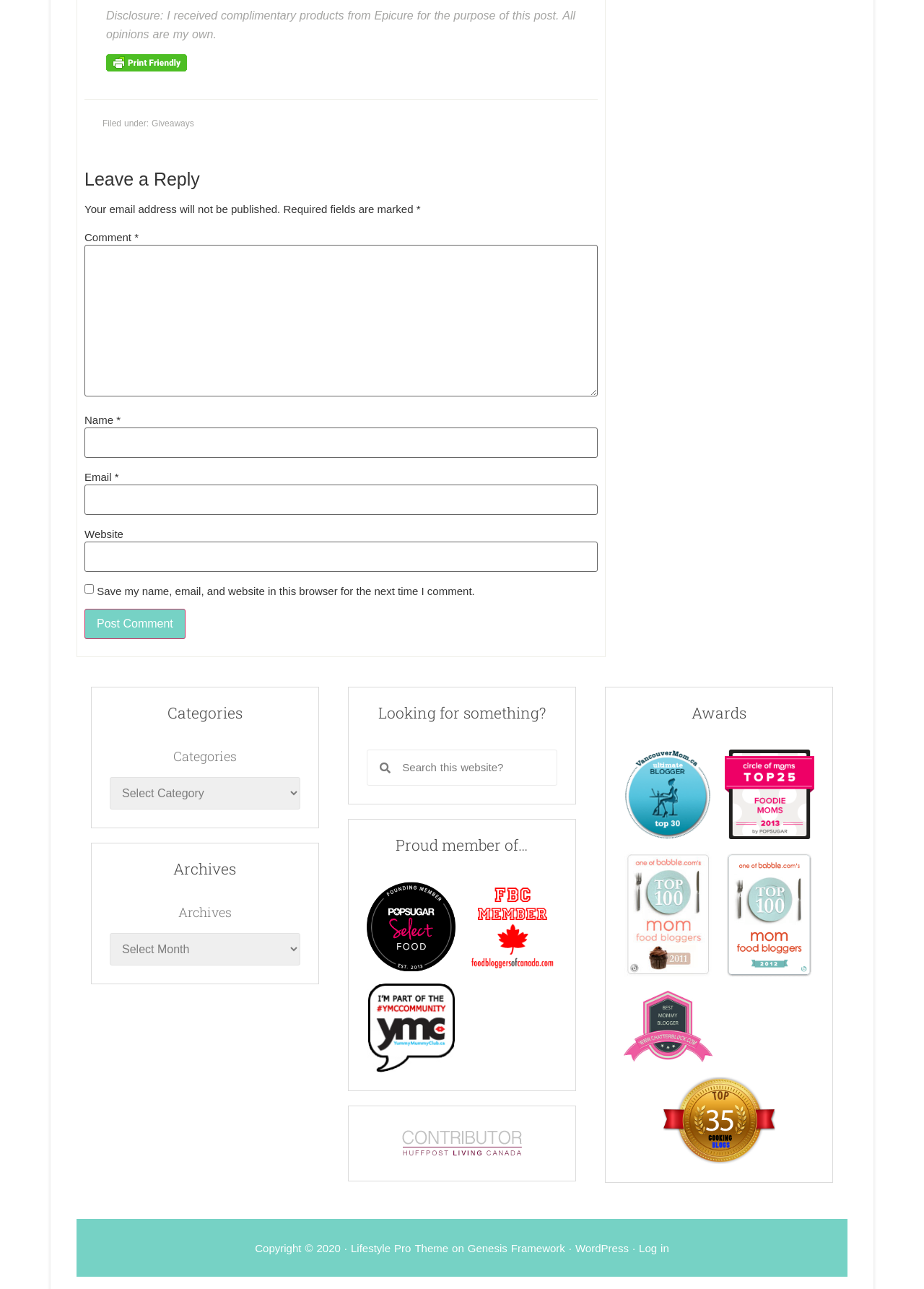What is the 'Save my name, email, and website in this browser for the next time I comment' checkbox for?
Refer to the image and answer the question using a single word or phrase.

To save user information